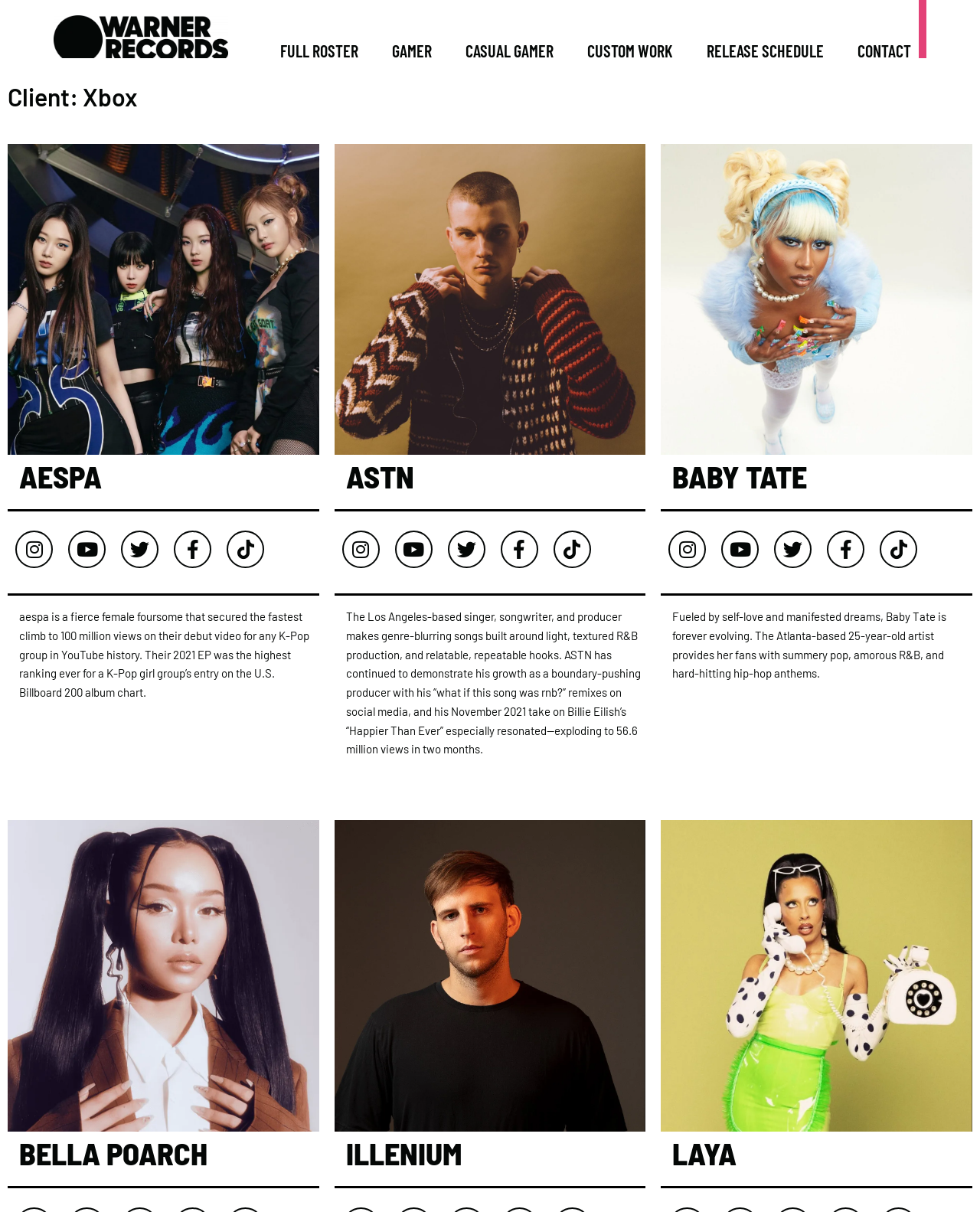Please specify the bounding box coordinates in the format (top-left x, top-left y, bottom-right x, bottom-right y), with values ranging from 0 to 1. Identify the bounding box for the UI component described as follows: Release Schedule

[0.713, 0.036, 0.848, 0.048]